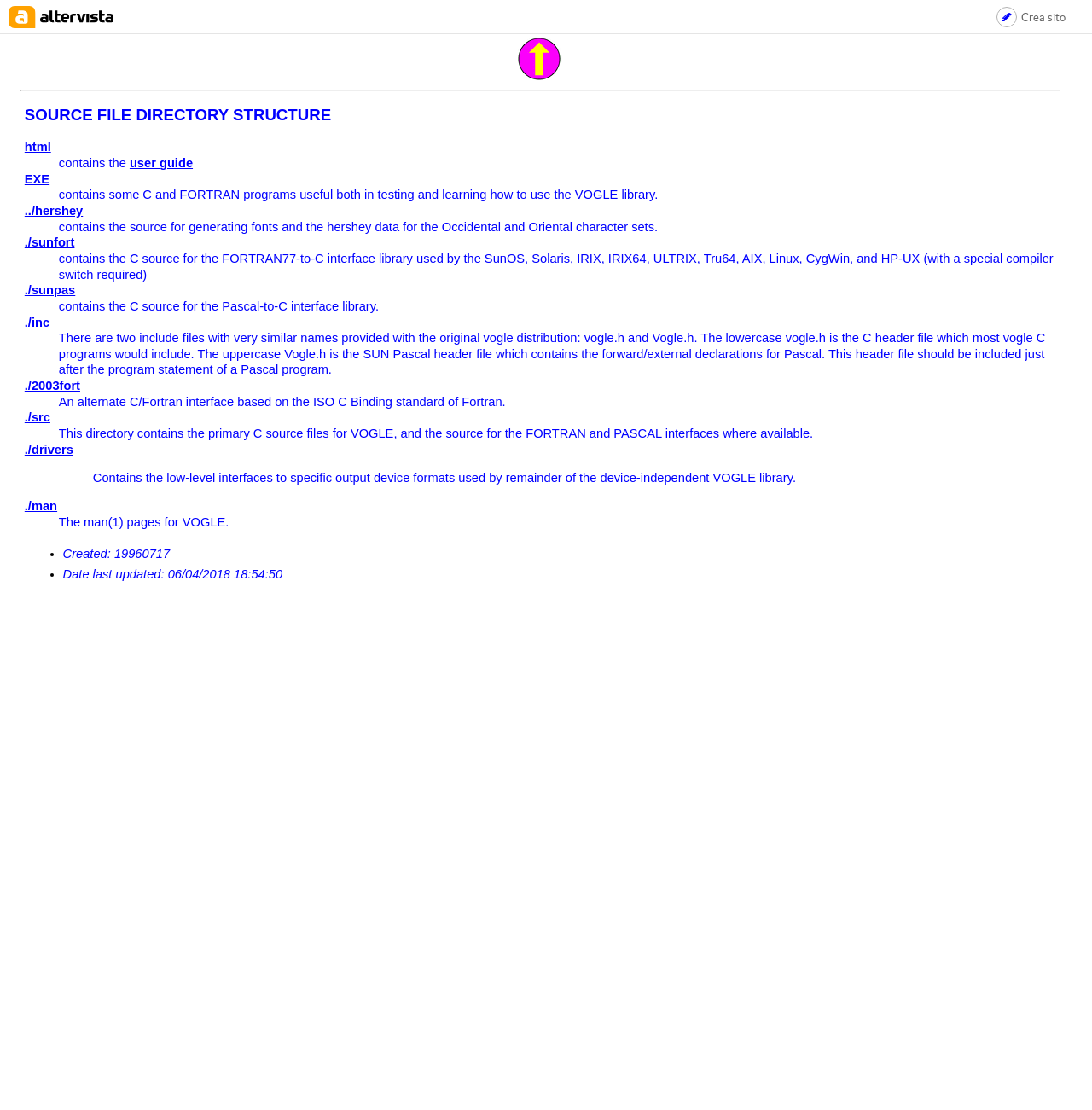Look at the image and give a detailed response to the following question: What is the function of the hershey directory?

The hershey directory contains the source for generating fonts and the hershey data for the Occidental and Oriental character sets. This information is provided in the description list detail of the hershey directory.